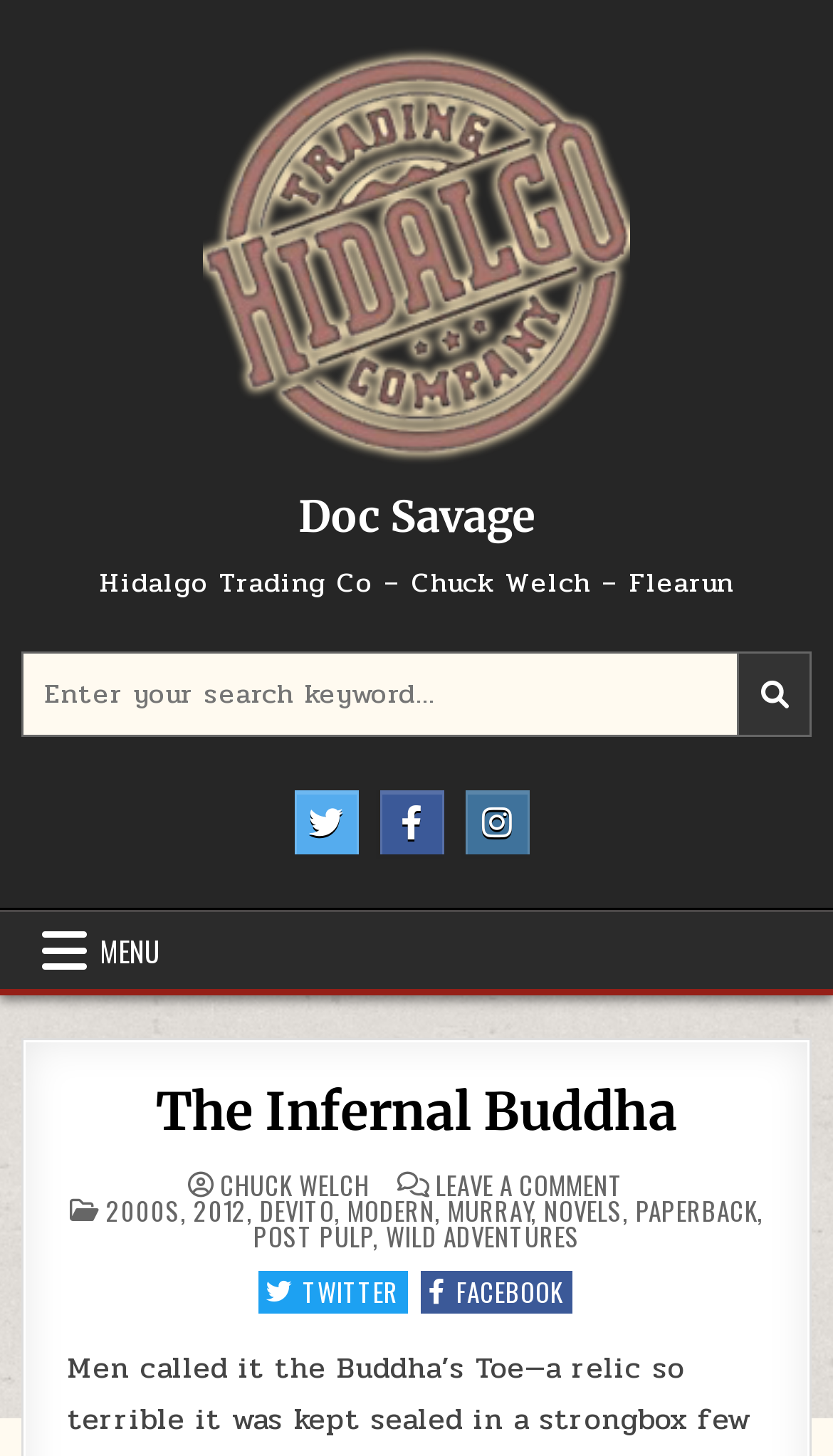Write an elaborate caption that captures the essence of the webpage.

The webpage is about "The Infernal Buddha" related to Doc Savage. At the top, there is a link to the homepage on the left and a link to "Doc Savage" on the right. Below them, there is a static text "Hidalgo Trading Co – Chuck Welch – Flearun". 

A search bar is located in the middle, with a search box and a magnifying glass button on the right. 

On the right side, there are three social media buttons: Twitter, Facebook, and Instagram. 

The main content is divided into two sections. The top section has a navigation menu on the left, which can be expanded by clicking a button with a menu icon. The menu contains a header with the title "The Infernal Buddha" and several links to related topics, including the author "CHUCK WELCH" and a comment section. 

Below the navigation menu, there are several links to categories, including "2000S", "2012", "DEVITO", "MODERN", "MURRAY", "NOVELS", "PAPERBACK", "POST PULP", and "WILD ADVENTURES". 

At the bottom, there are two more links to Twitter and Facebook.